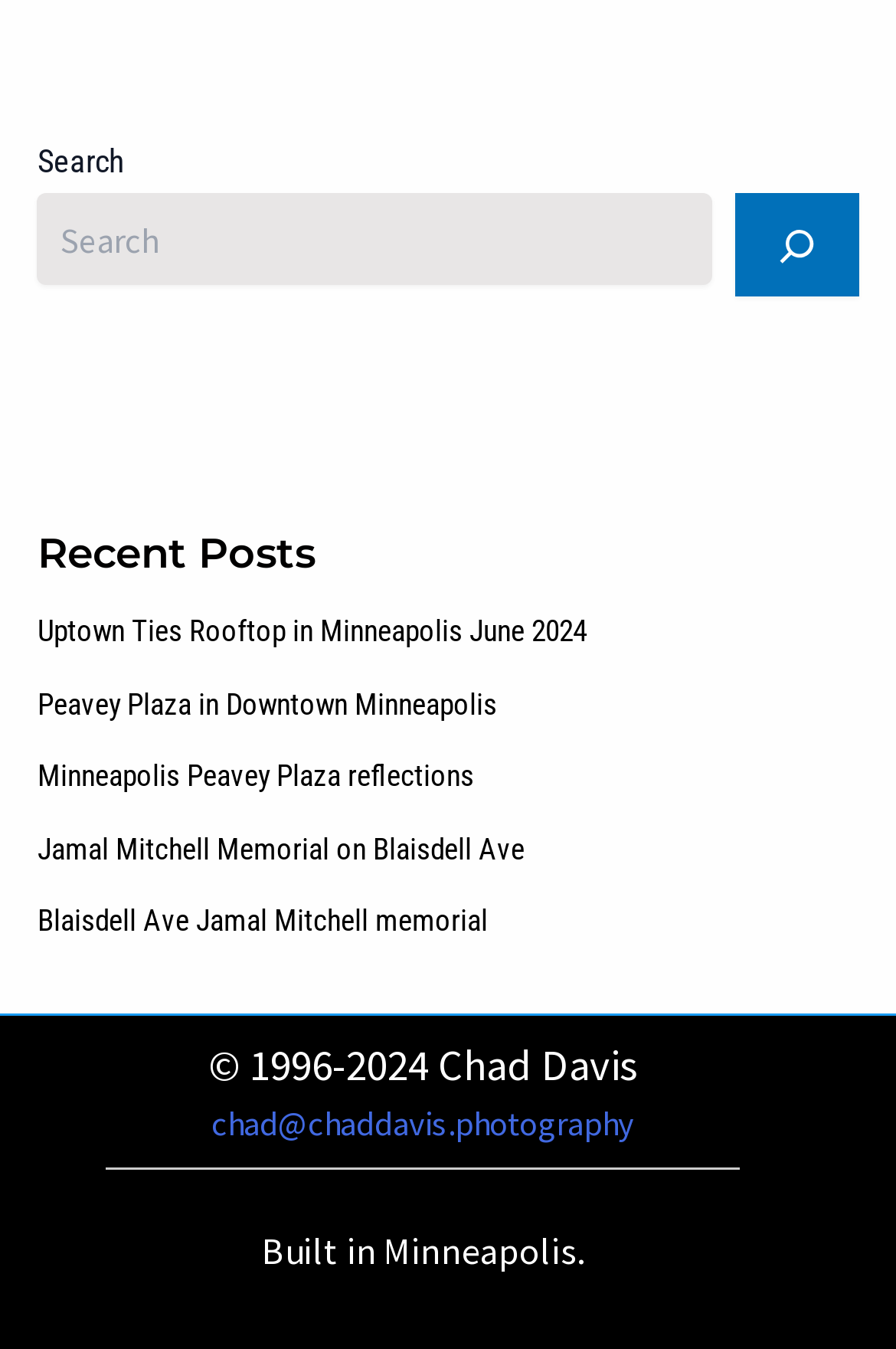What is the email address of the photographer? Examine the screenshot and reply using just one word or a brief phrase.

chad@chaddavis.photography